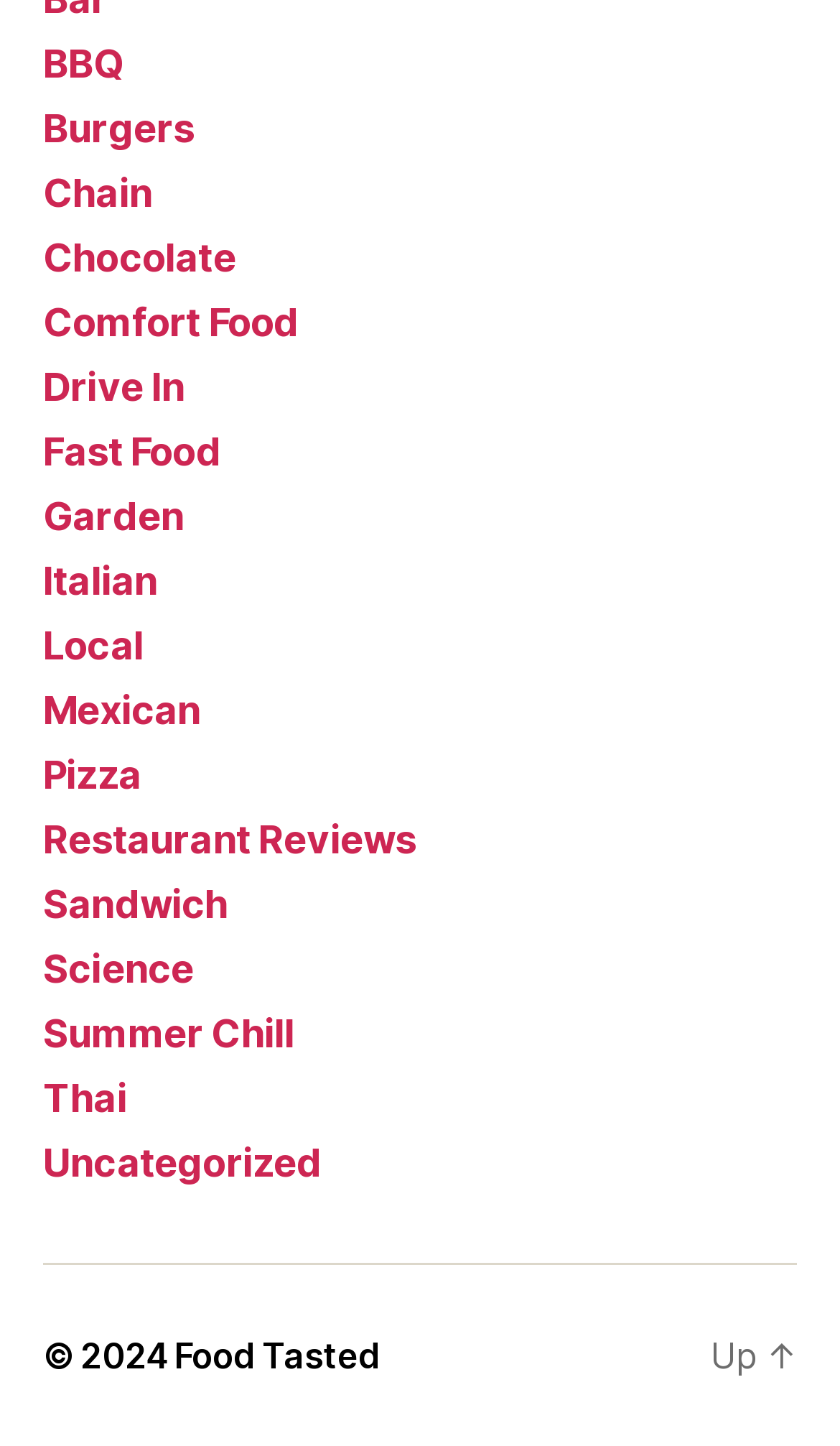How many categories are listed on the webpage?
Provide a short answer using one word or a brief phrase based on the image.

20